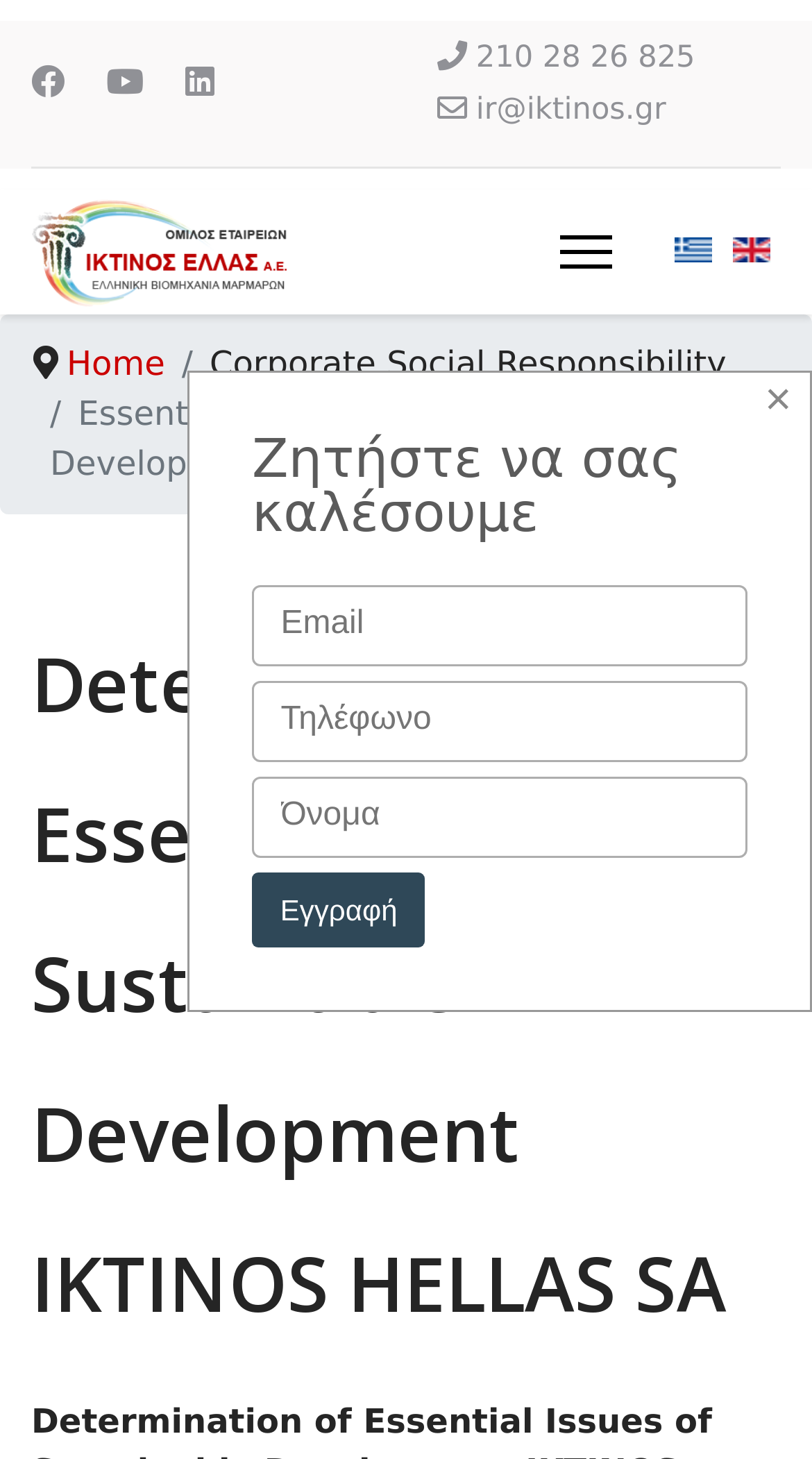Find and specify the bounding box coordinates that correspond to the clickable region for the instruction: "Click Linkedin".

[0.228, 0.043, 0.264, 0.07]